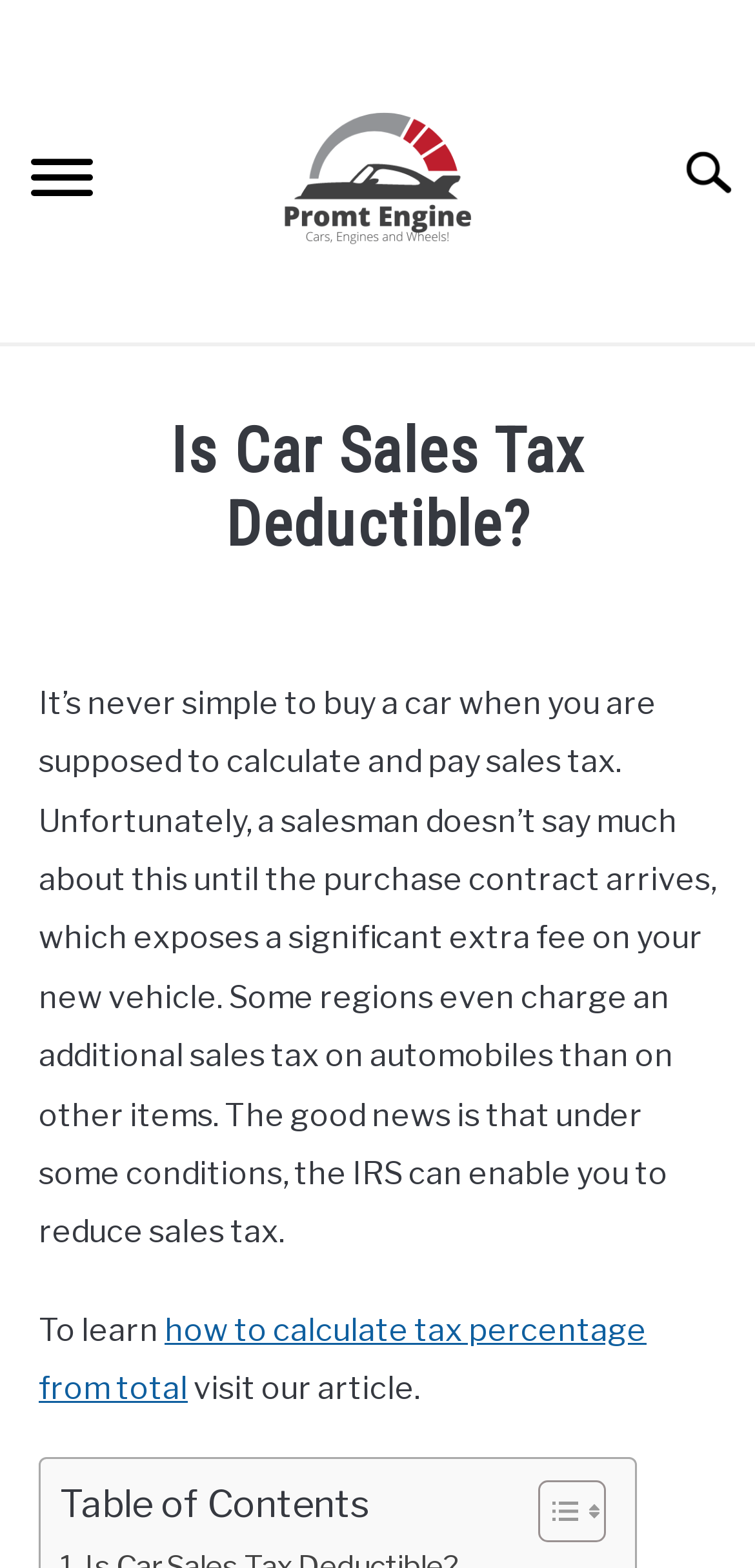Answer the question with a single word or phrase: 
What is the purpose of the table of contents?

To navigate the article